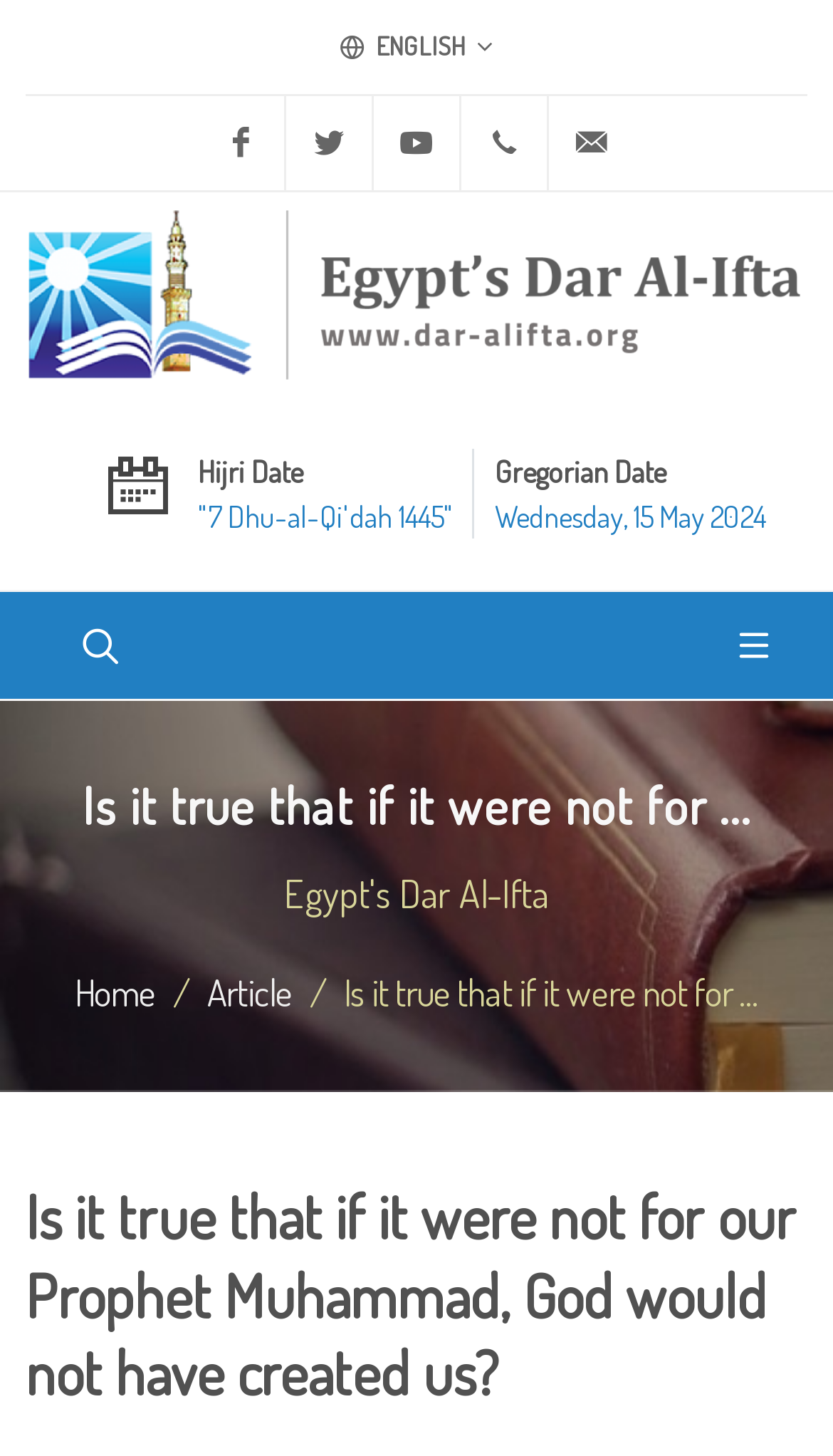Please give a succinct answer to the question in one word or phrase:
What is the Gregorian date?

Wednesday, 15 May 2024